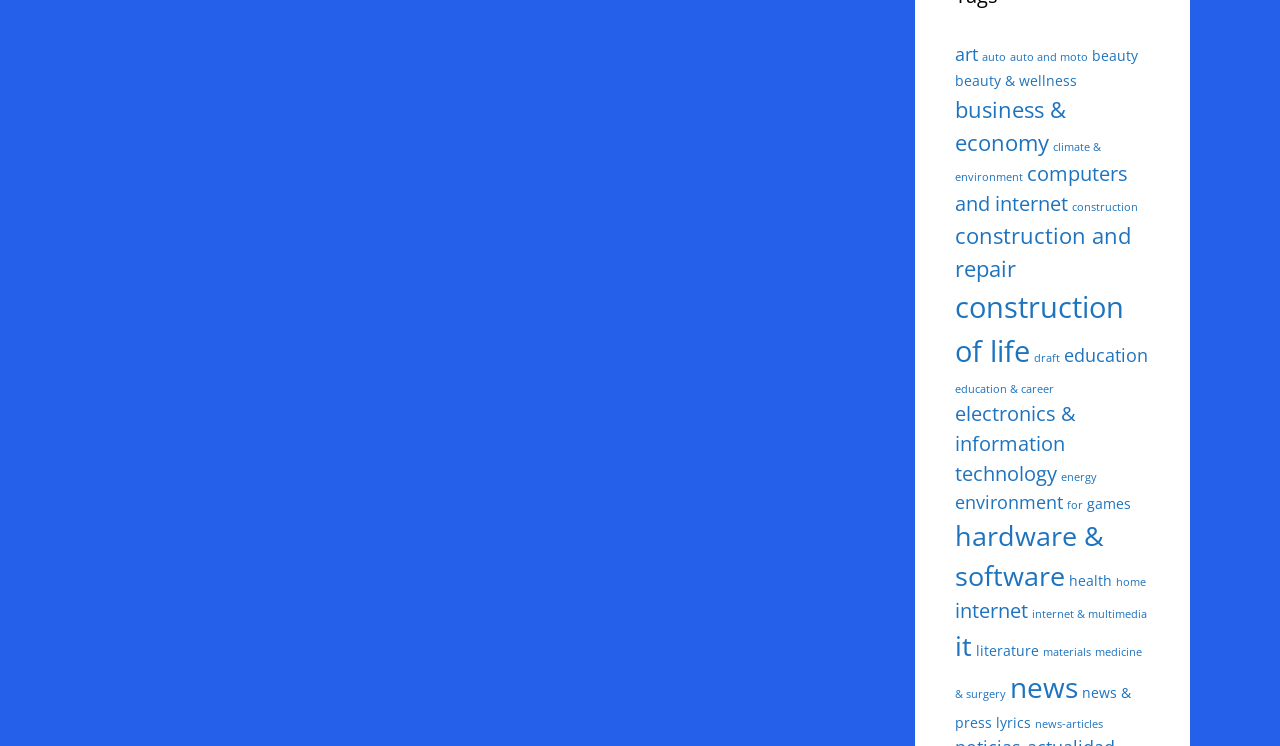Identify the bounding box for the given UI element using the description provided. Coordinates should be in the format (top-left x, top-left y, bottom-right x, bottom-right y) and must be between 0 and 1. Here is the description: construction

[0.838, 0.268, 0.889, 0.287]